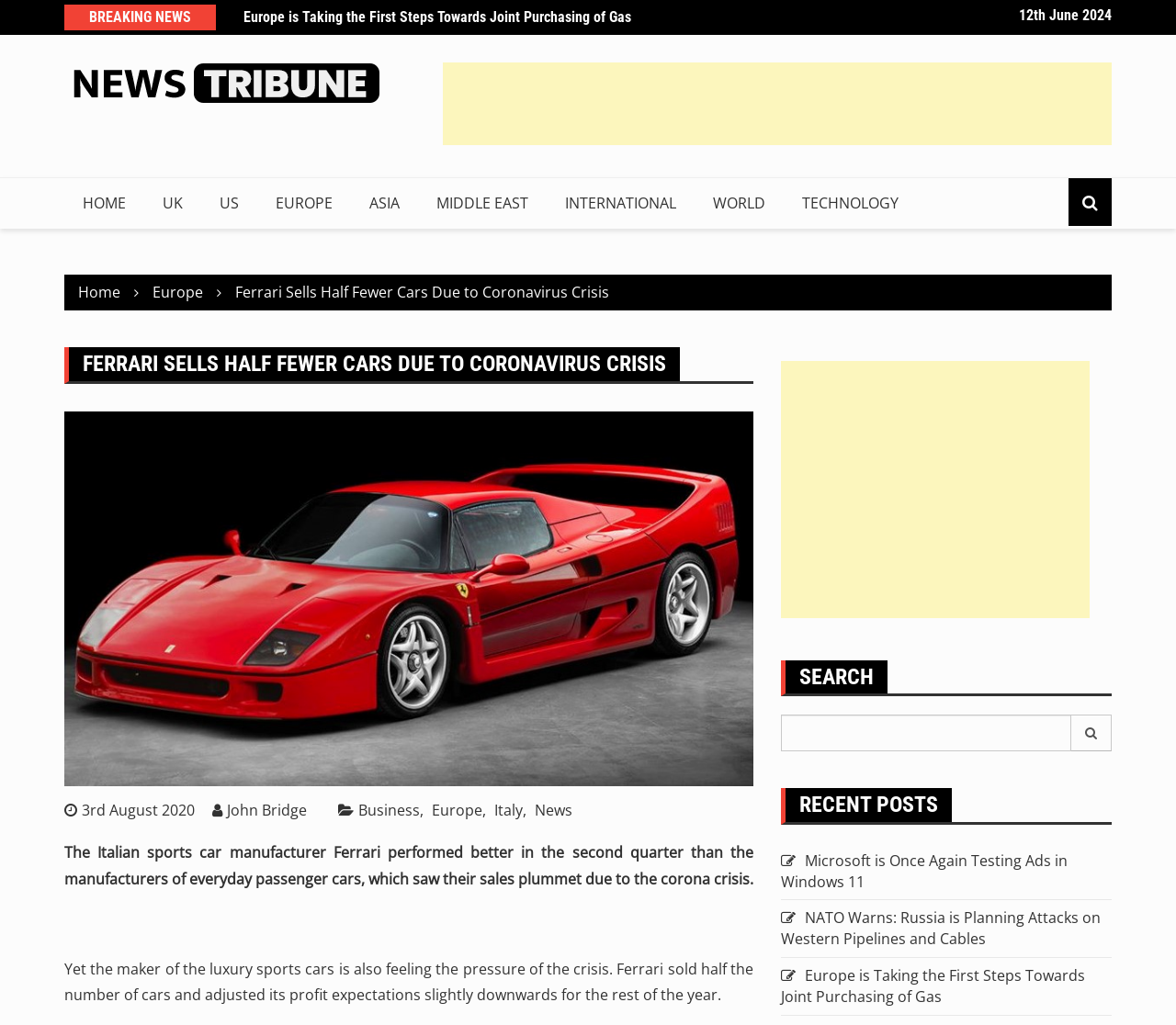What is the purpose of the search bar?
Please provide a single word or phrase in response based on the screenshot.

To search for news articles